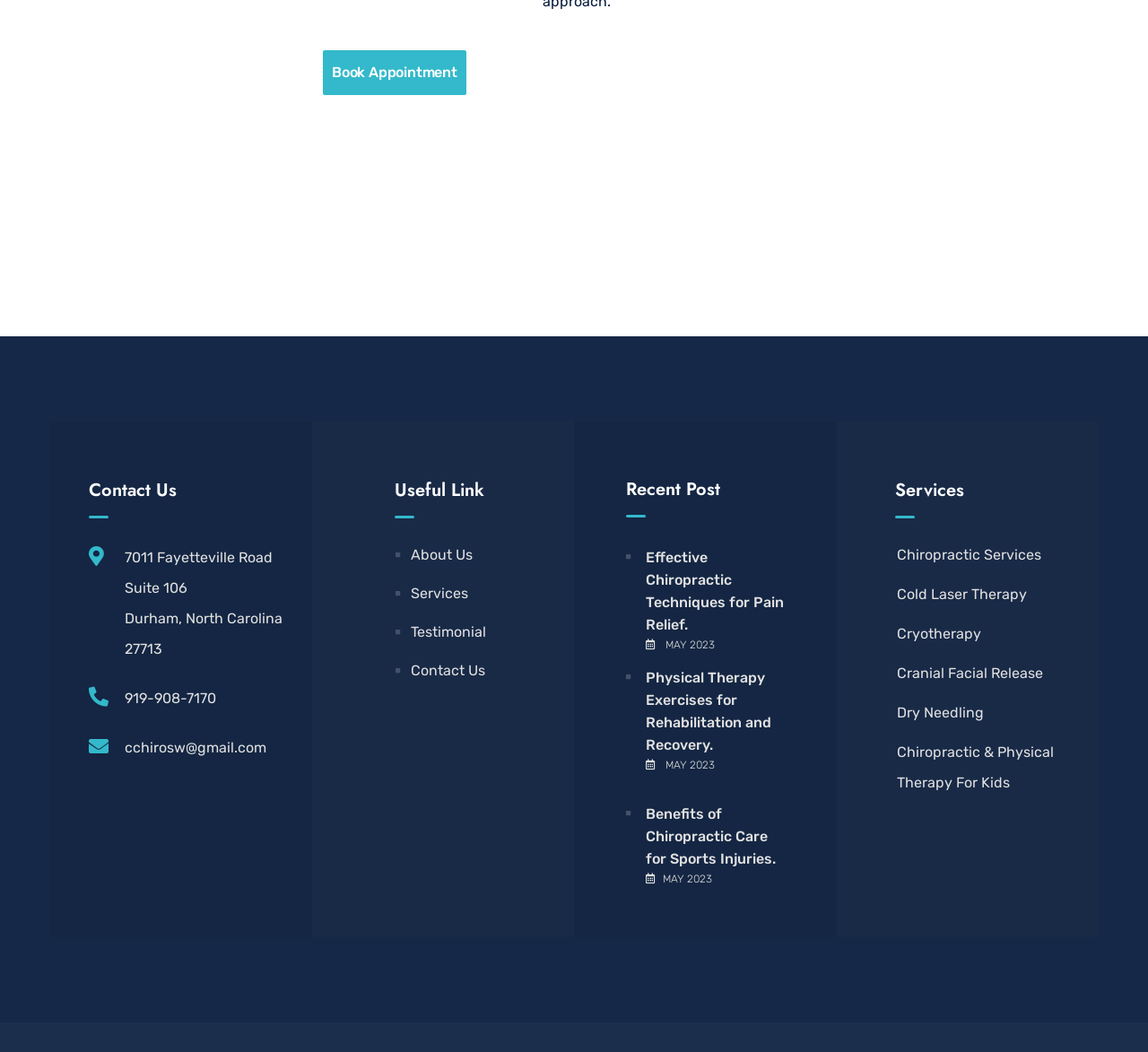Find the bounding box coordinates for the HTML element described as: "Cold Laser Therapy". The coordinates should consist of four float values between 0 and 1, i.e., [left, top, right, bottom].

[0.781, 0.551, 0.894, 0.58]